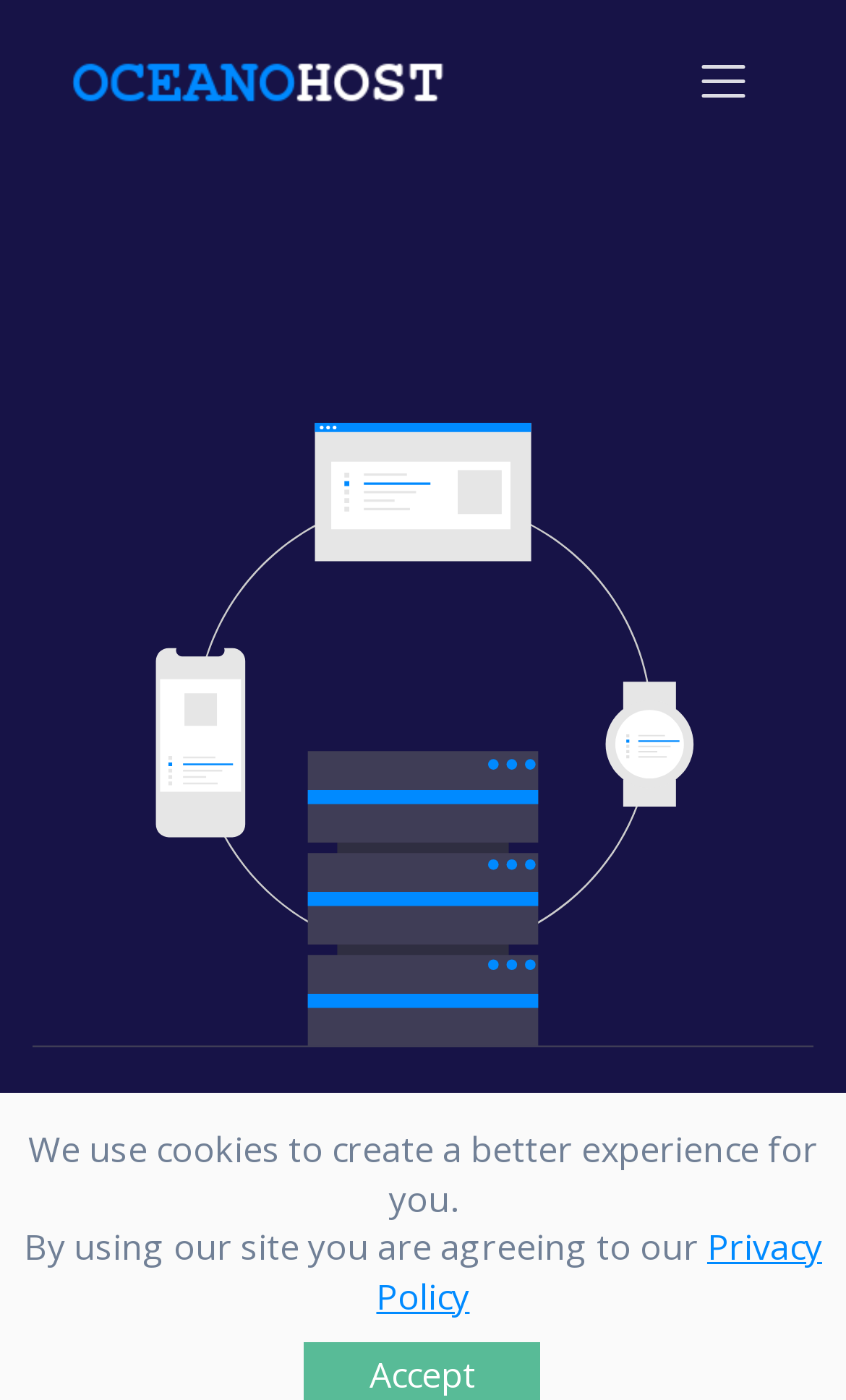Bounding box coordinates should be provided in the format (top-left x, top-left y, bottom-right x, bottom-right y) with all values between 0 and 1. Identify the bounding box for this UI element: MORE FROM AUTHOR

None